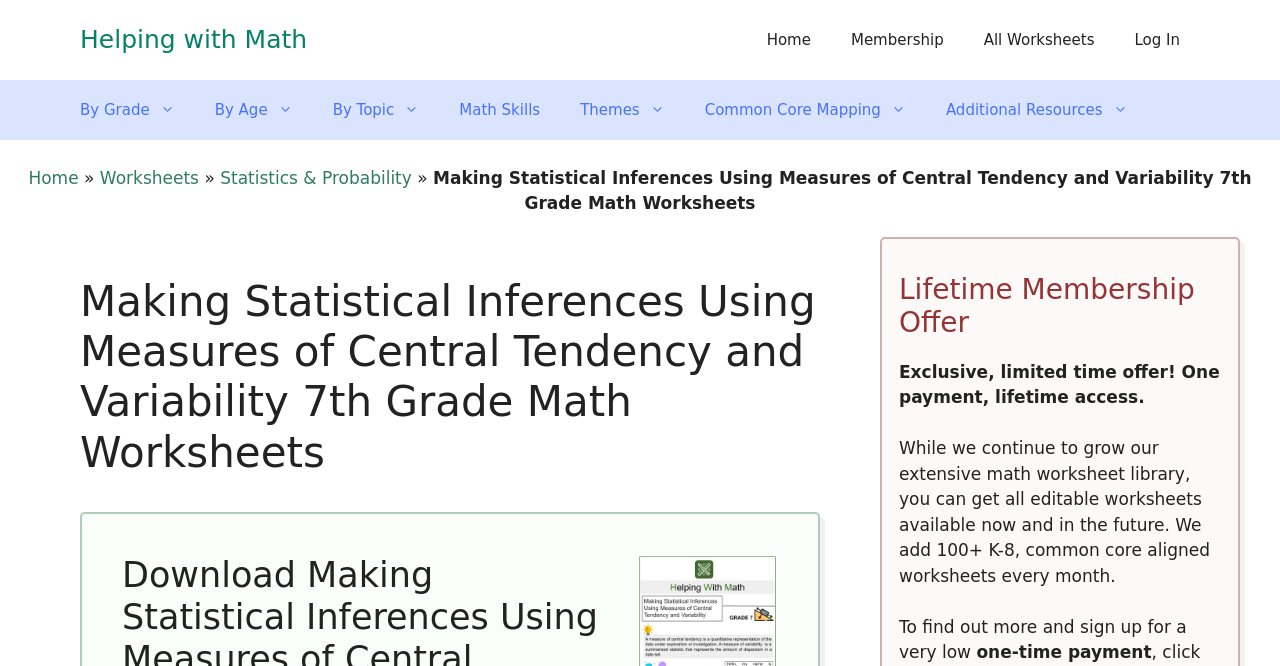Please predict the bounding box coordinates of the element's region where a click is necessary to complete the following instruction: "View Teacher Biographies". The coordinates should be represented by four float numbers between 0 and 1, i.e., [left, top, right, bottom].

None